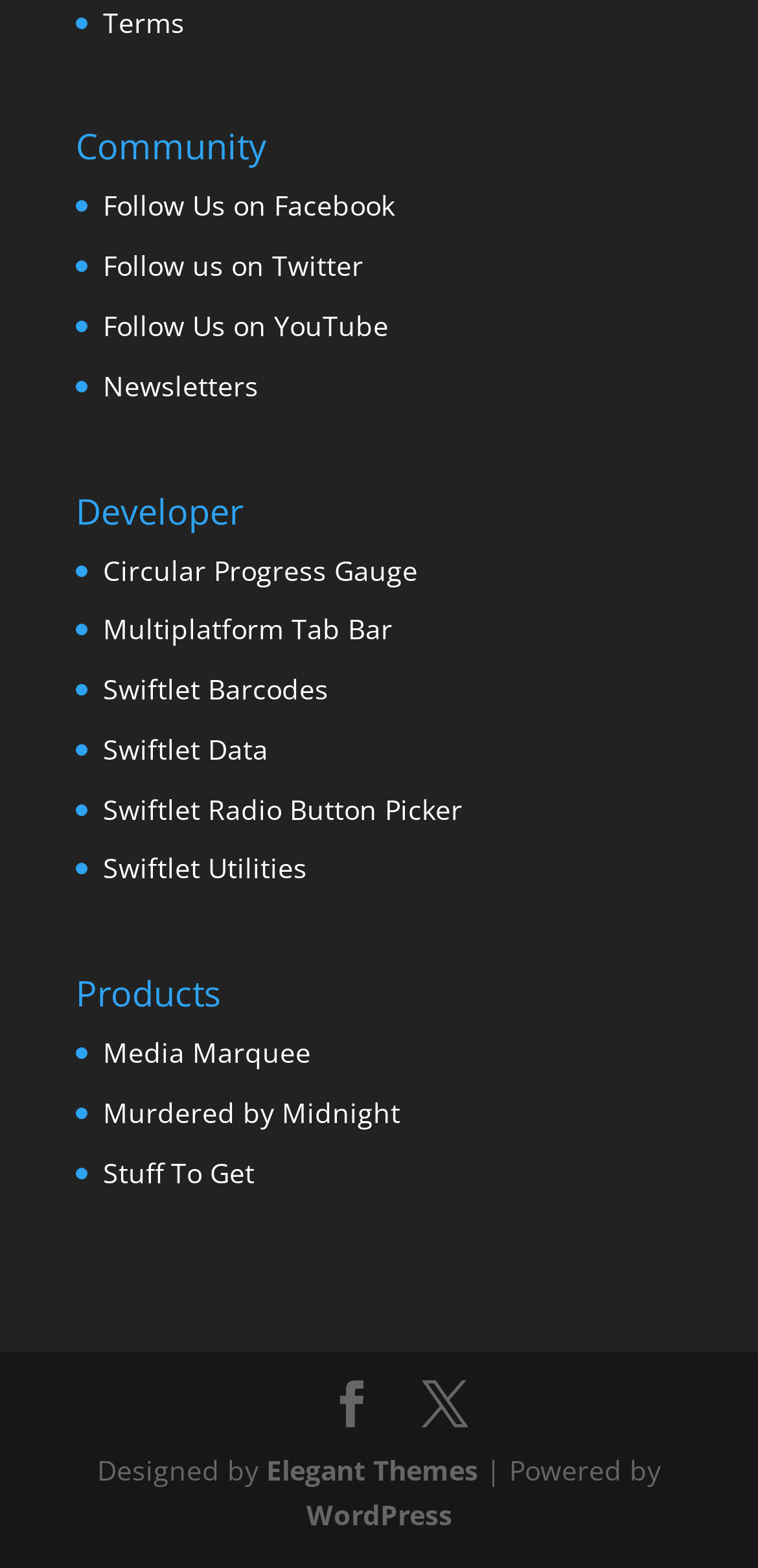What type of products are listed under 'Products'?
Can you give a detailed and elaborate answer to the question?

The webpage has a heading 'Products' which lists several links such as 'Media Marquee', 'Murdered by Midnight', and 'Stuff To Get'. These names suggest that the products are software or digital goods.